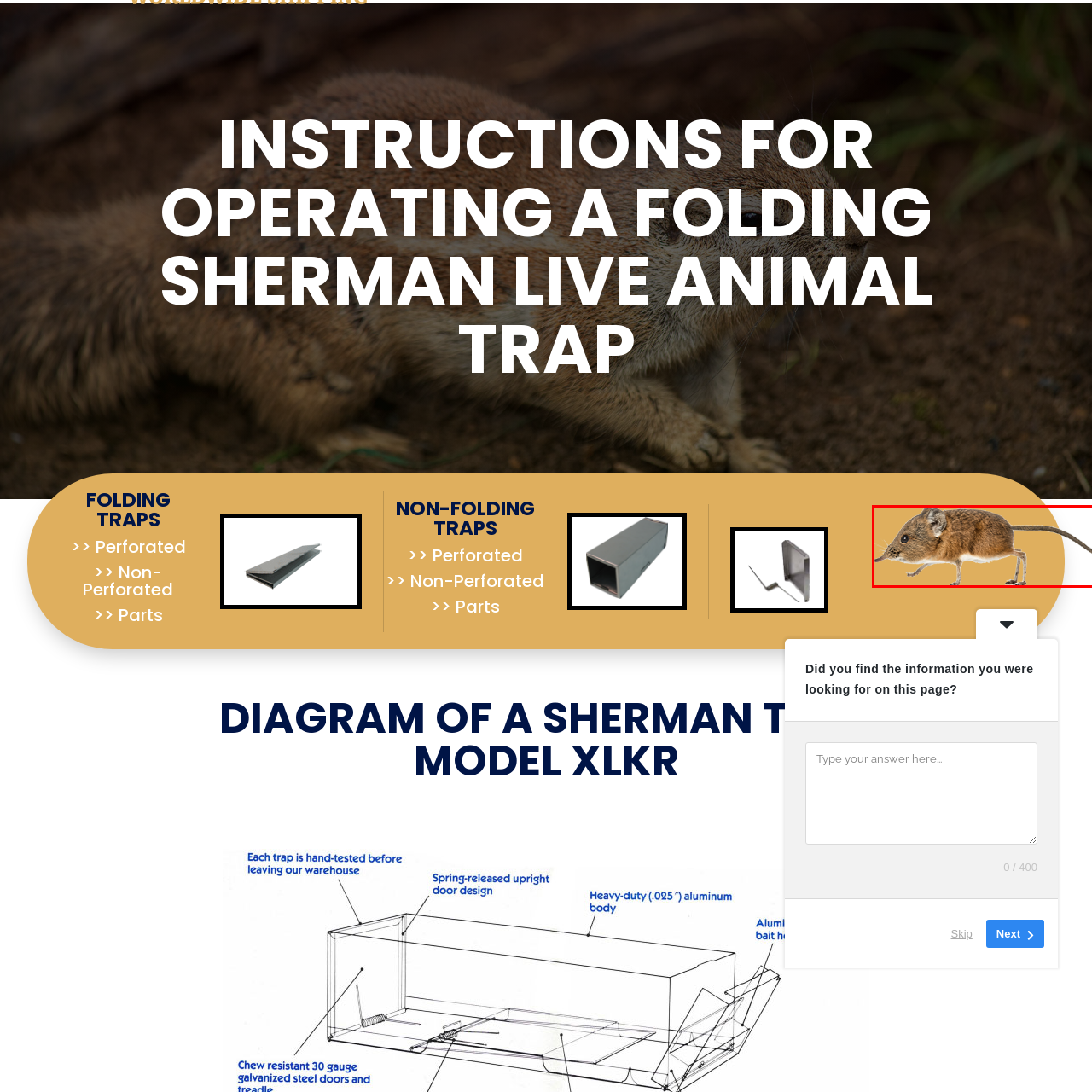What is the length of the mammal's tail?
Check the image encapsulated by the red bounding box and answer the question comprehensively.

The caption describes the mammal's tail as 'long and thin', which suggests that it is an elongated and slender feature. This is also mentioned as one of the characteristics that emphasizes the mammal's 'agile nature'.